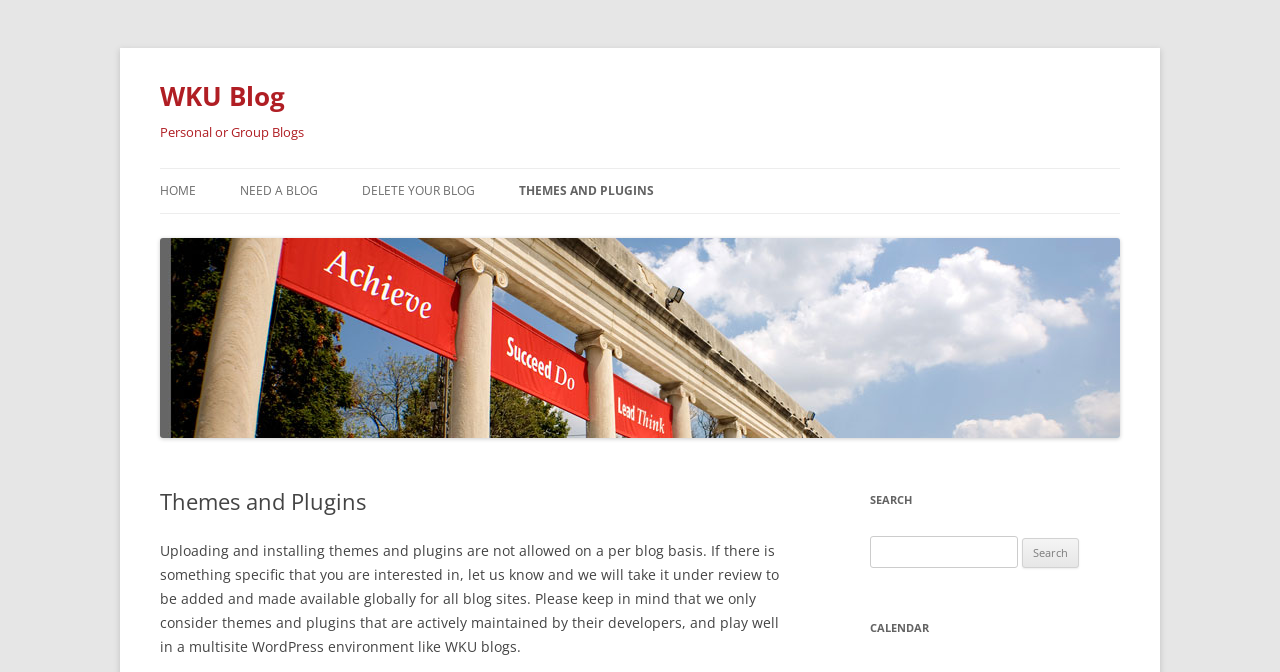Answer the question using only one word or a concise phrase: What are the main sections of the webpage?

Home, Need a Blog, Delete Your Blog, Themes and Plugins